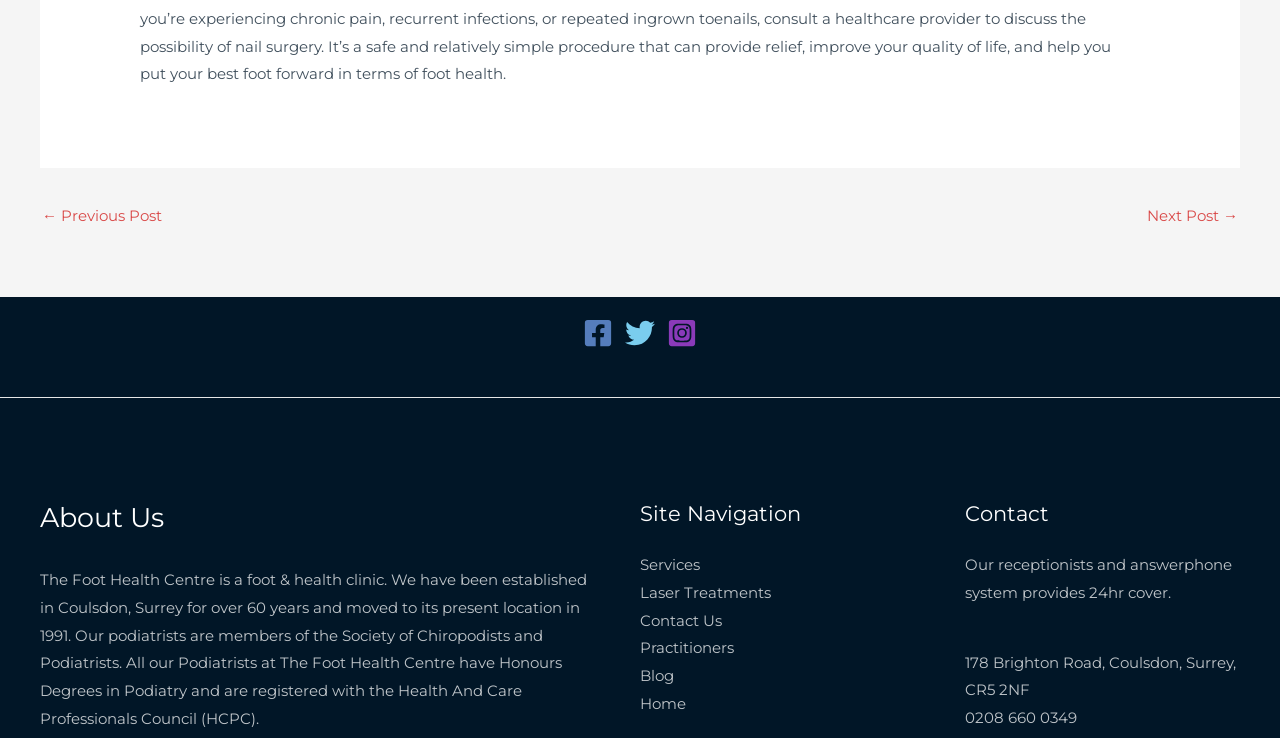From the webpage screenshot, predict the bounding box of the UI element that matches this description: "Laser Treatments".

[0.5, 0.79, 0.602, 0.815]